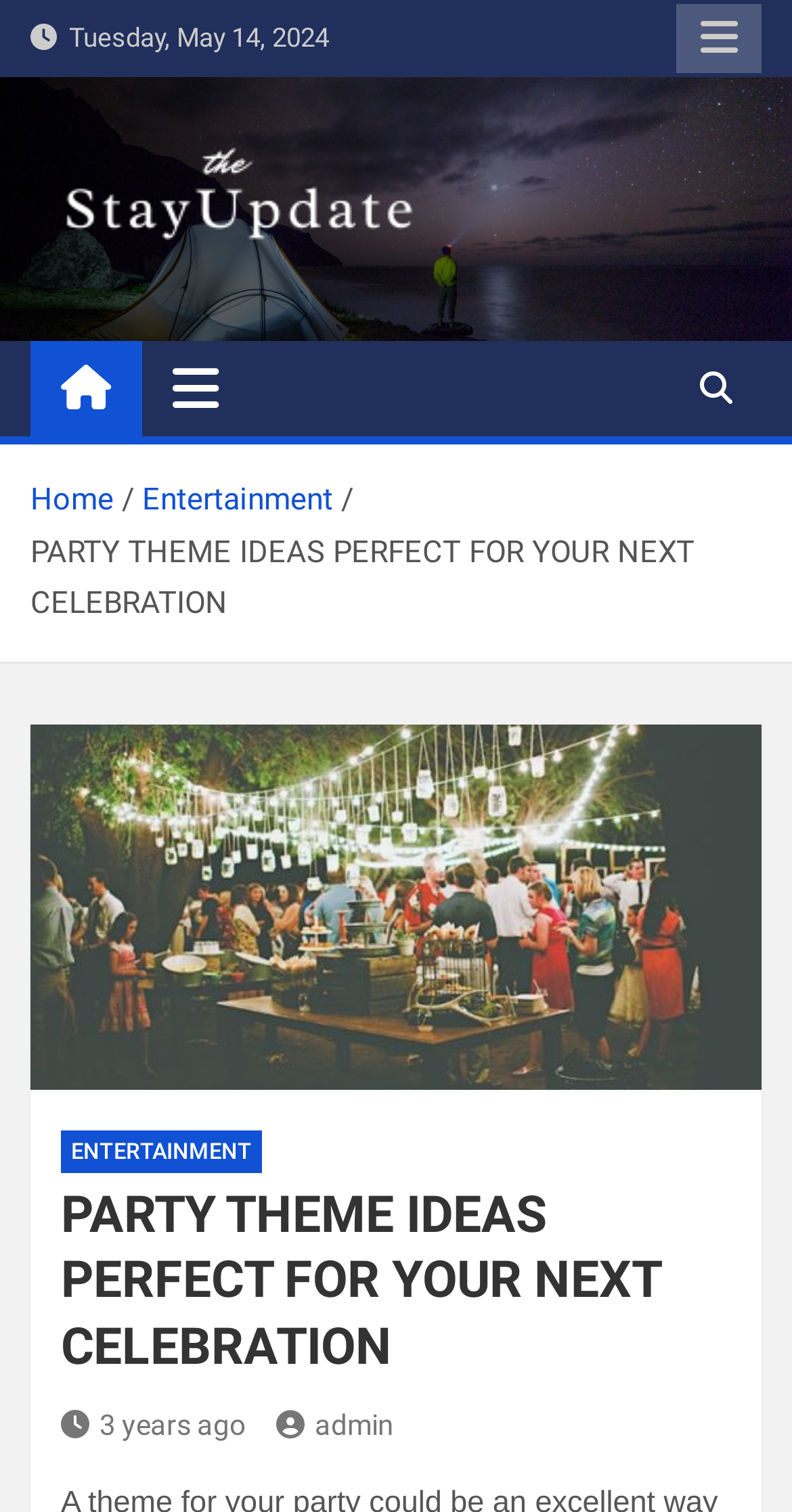Summarize the webpage with a detailed and informative caption.

The webpage appears to be an article or blog post about party theme ideas. At the top left, there is a date "Tuesday, May 14, 2024" and a responsive menu button on the top right. Below the date, there is a logo of "theStayUpdate" with a link to the website, accompanied by a heading with the same name. 

To the right of the logo, there is a link with a search icon and a button to toggle navigation. On the top right corner, there is another button with a bell icon. 

Below these elements, there is a navigation bar with breadcrumbs, showing the path "Home > Entertainment". The main title of the article "PARTY THEME IDEAS PERFECT FOR YOUR NEXT CELEBRATION" is located below the navigation bar. 

Under the title, there is a large figure or image that takes up most of the width of the page. Below the image, there is a link to "ENTERTAINMENT" and a header with the same title as the article. 

At the bottom of the page, there are links to the author "admin" and the time the article was posted "3 years ago".